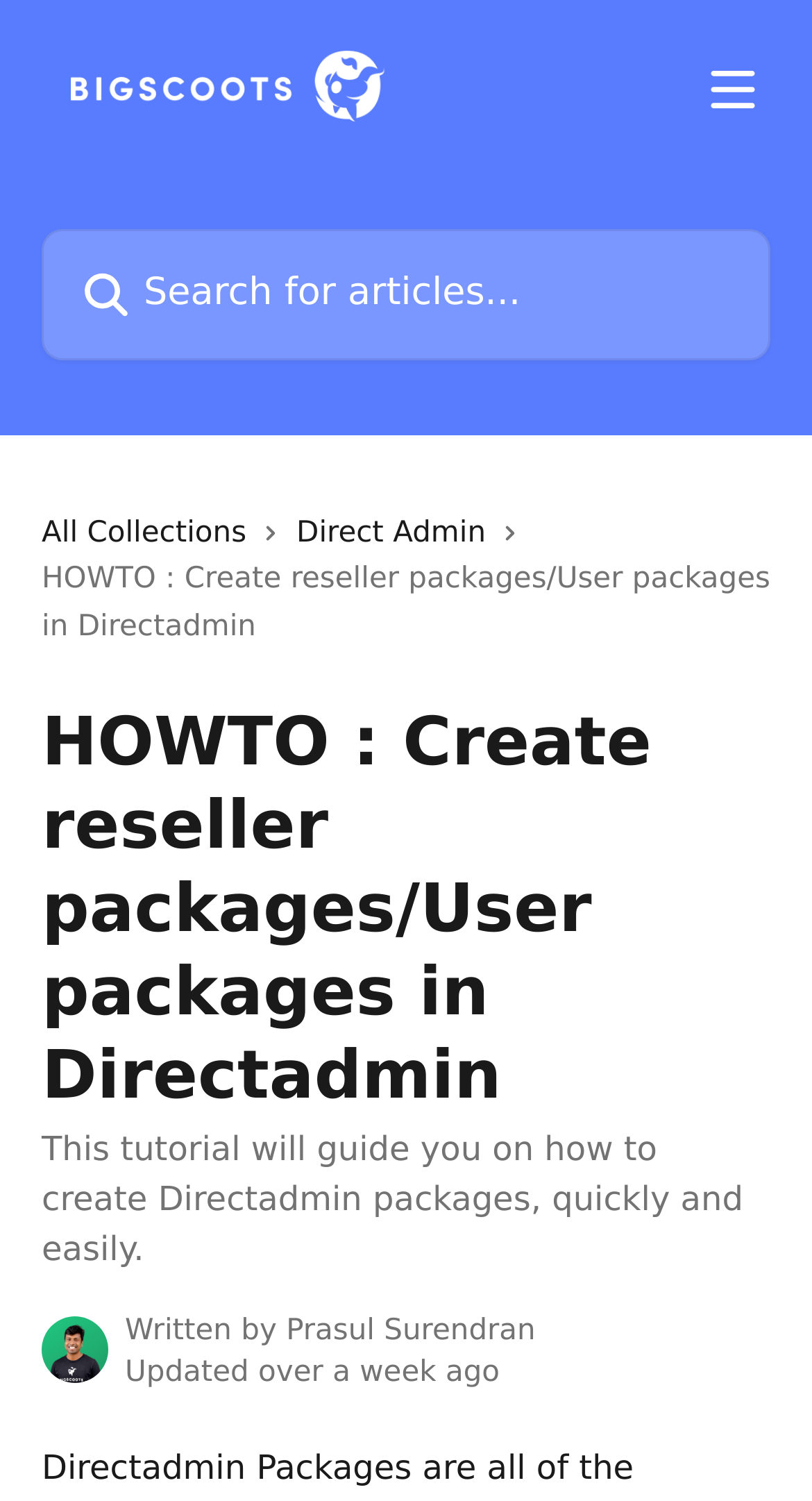What is the name of the knowledge base?
Please provide a comprehensive answer based on the visual information in the image.

I found the answer by looking at the top-left corner of the webpage, where there is a link with the text 'BigScoots WordPress Knowledge Base'.